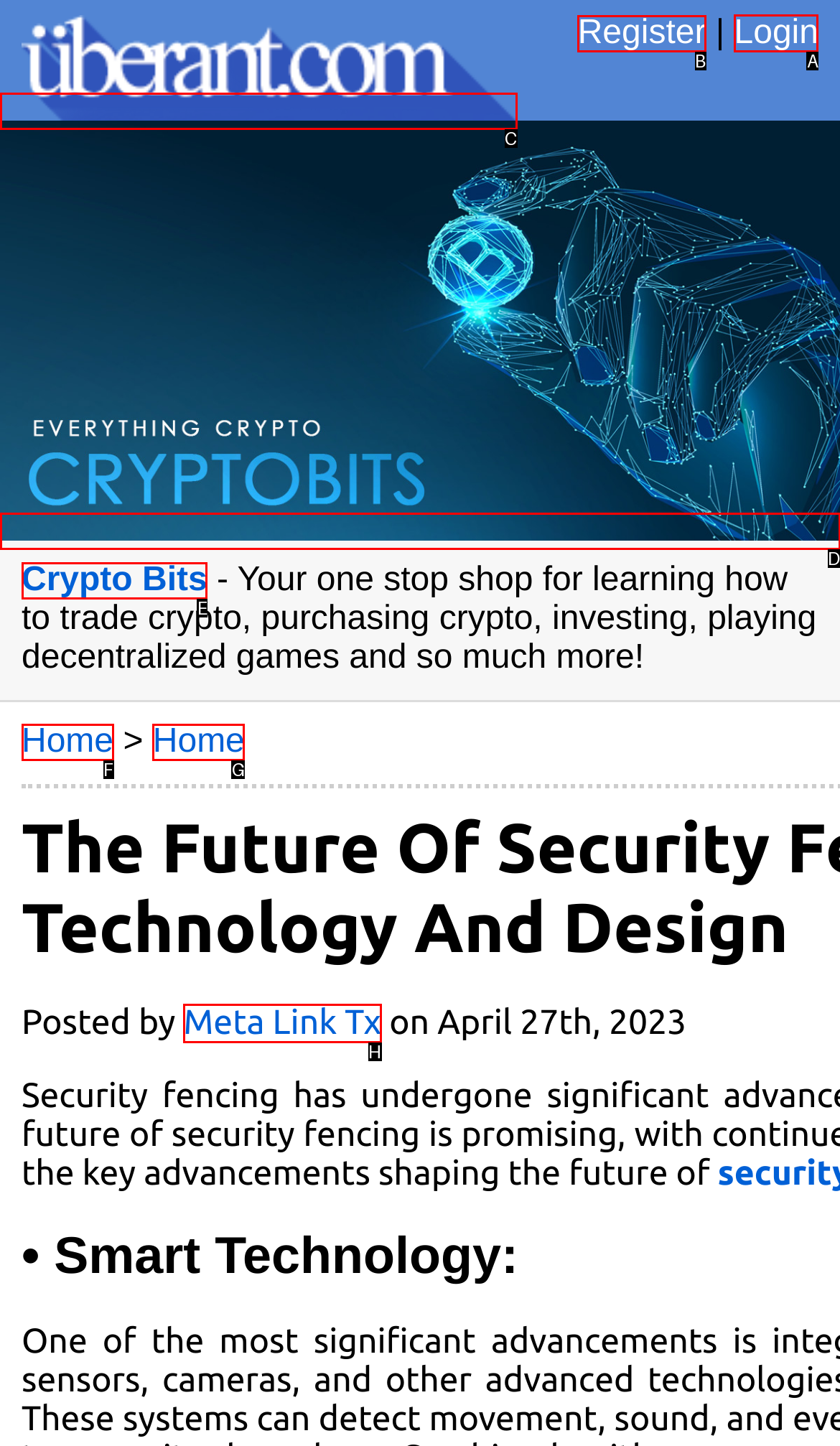Tell me which UI element to click to fulfill the given task: Click on Login. Respond with the letter of the correct option directly.

A